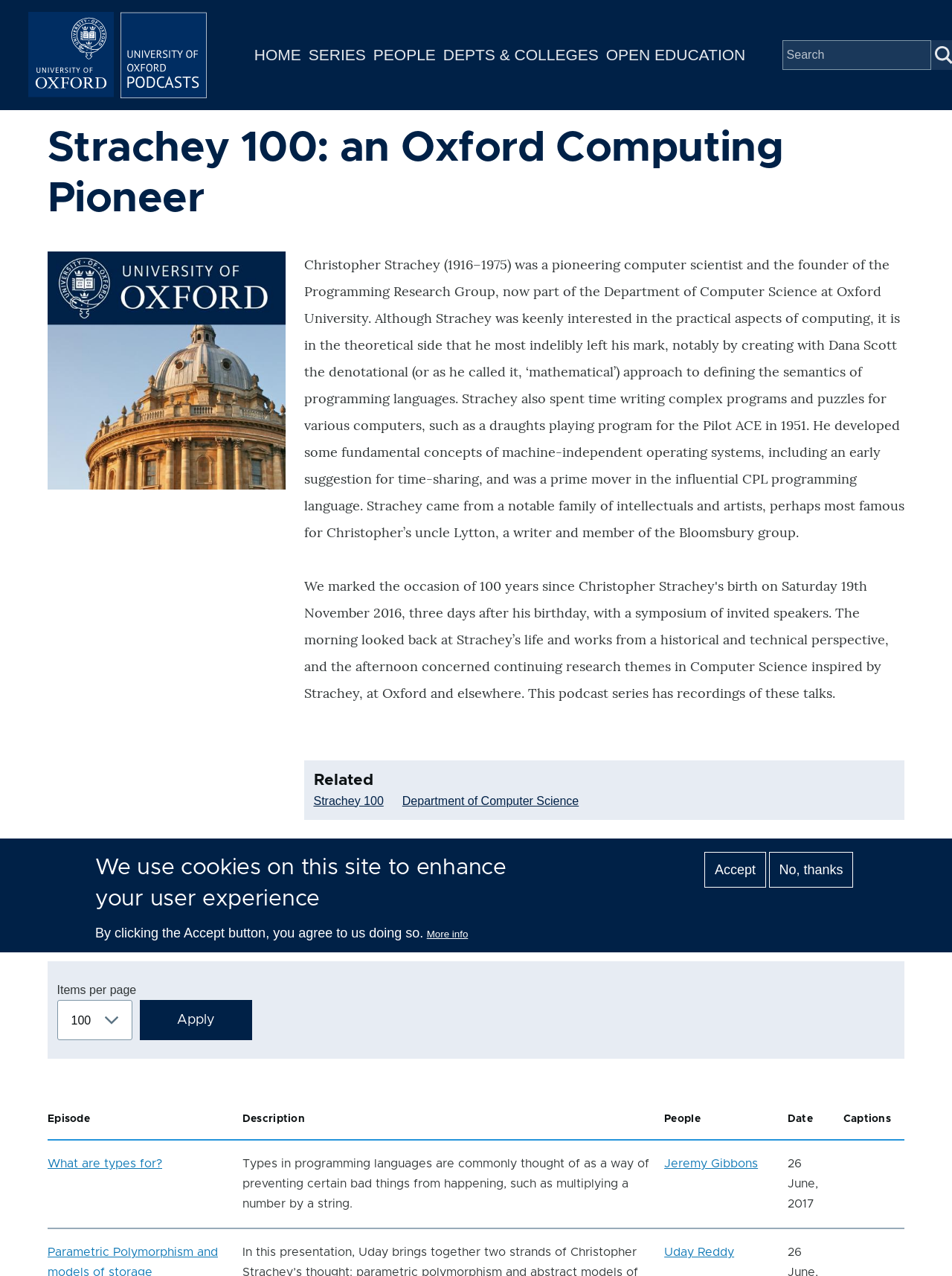Find the UI element described as: "alt="Home"" and predict its bounding box coordinates. Ensure the coordinates are four float numbers between 0 and 1, [left, top, right, bottom].

[0.03, 0.009, 0.225, 0.077]